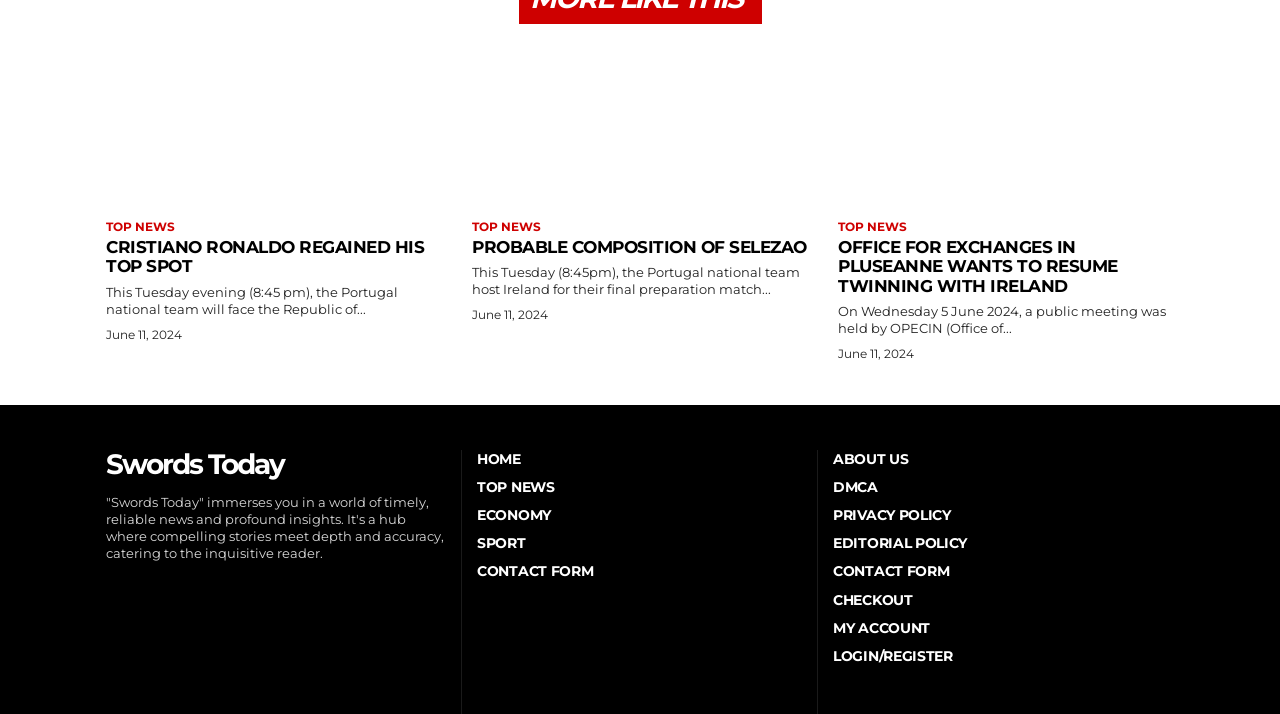Specify the bounding box coordinates for the region that must be clicked to perform the given instruction: "Check the probable composition of Selezao".

[0.369, 0.069, 0.631, 0.28]